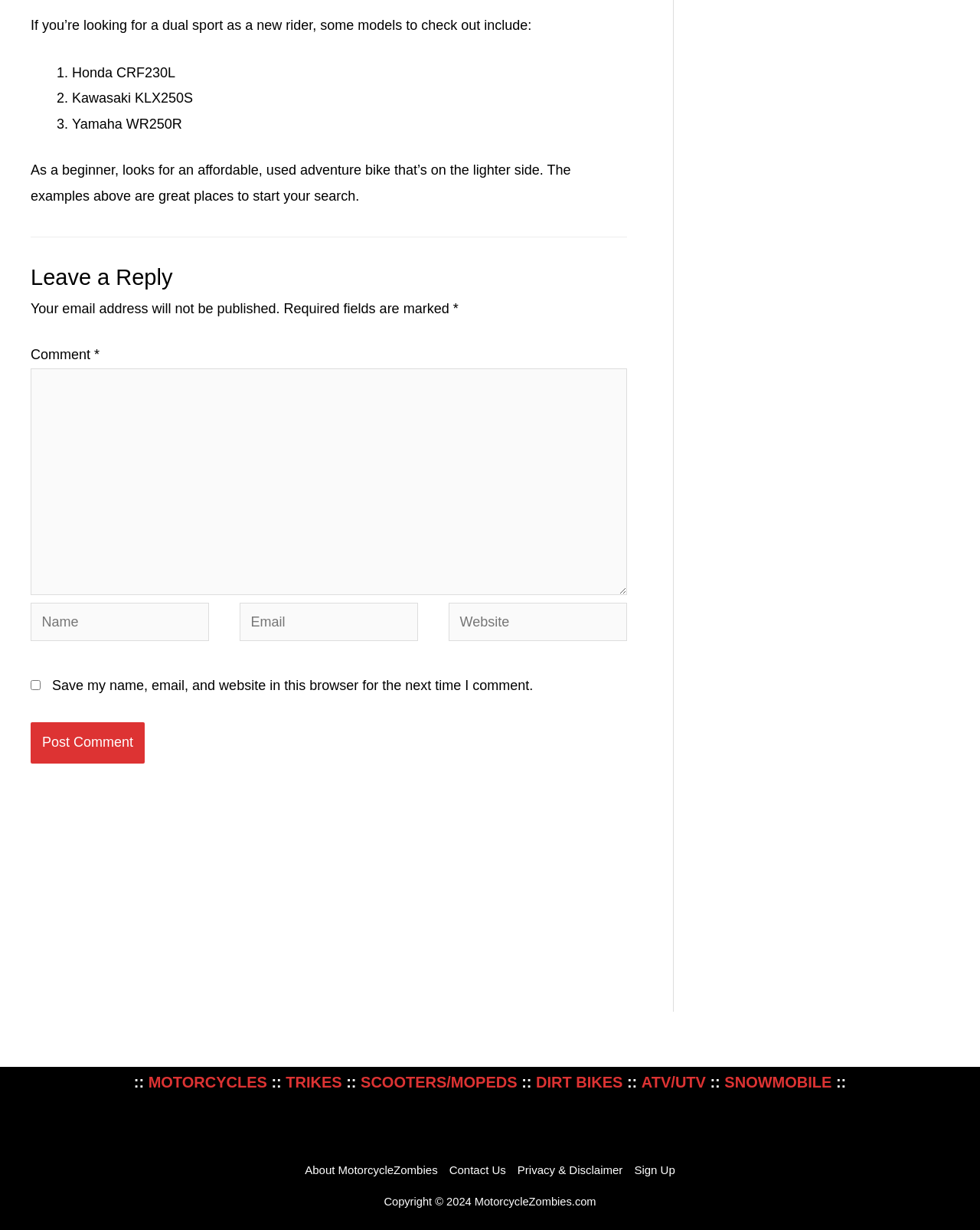Locate the bounding box coordinates of the clickable element to fulfill the following instruction: "Leave a comment". Provide the coordinates as four float numbers between 0 and 1 in the format [left, top, right, bottom].

[0.031, 0.299, 0.64, 0.484]